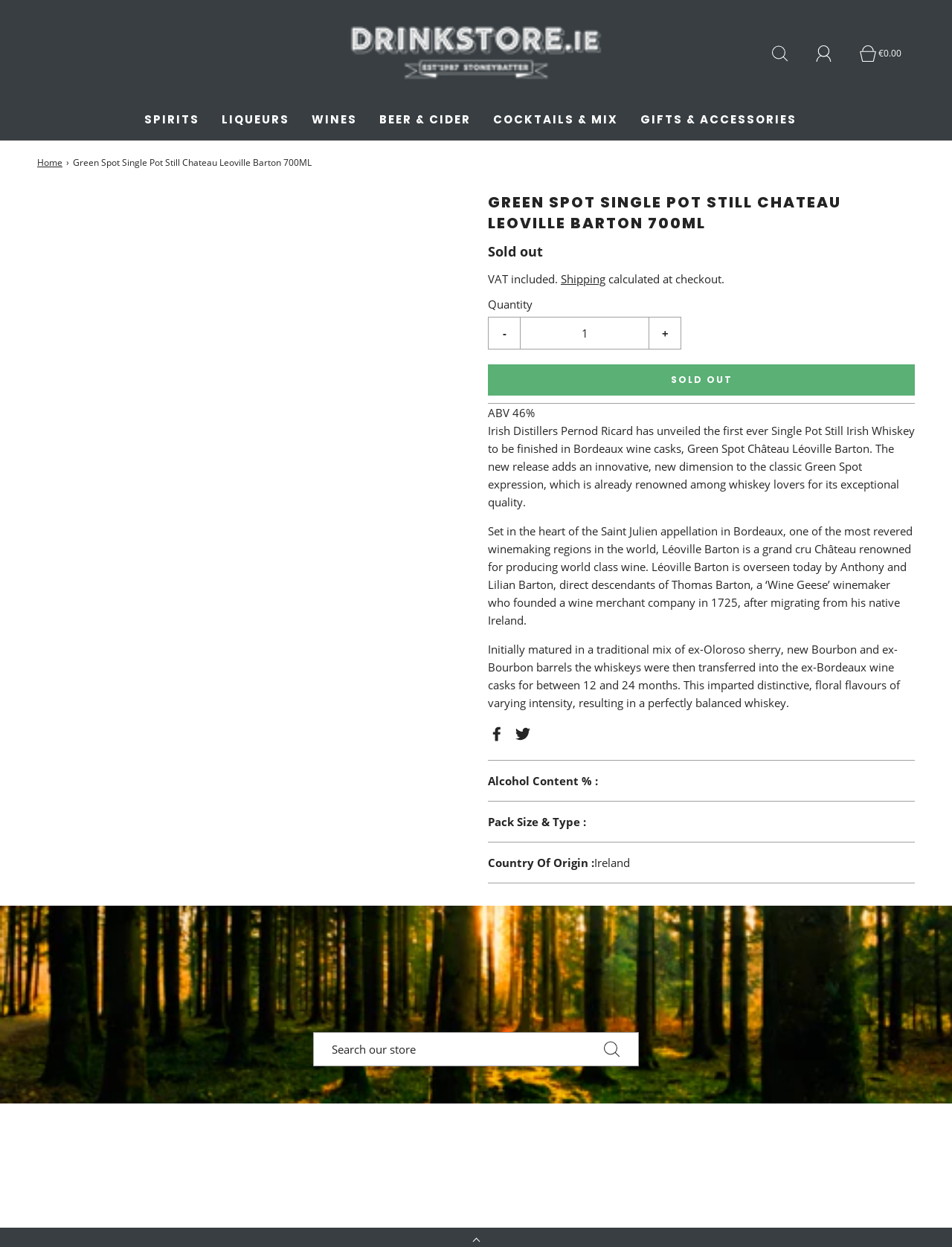What is the name of the whiskey?
Answer the question in as much detail as possible.

I found the answer by looking at the main heading of the webpage, which is 'GREEN SPOT SINGLE POT STILL CHATEAU LEOVILLE BARTON 700ML'. This heading clearly indicates the name of the whiskey.